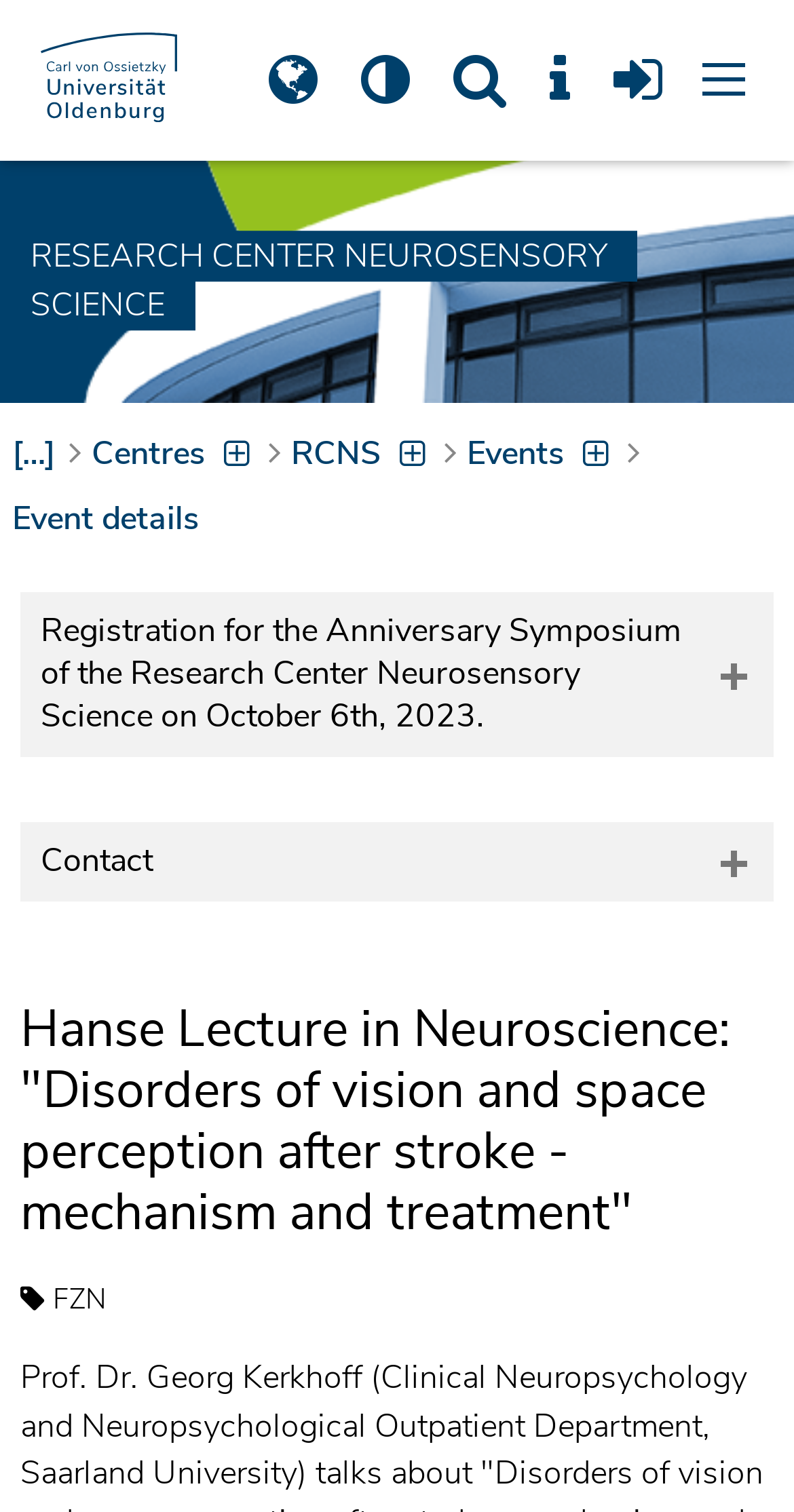Locate the bounding box coordinates of the element that needs to be clicked to carry out the instruction: "Search on the page". The coordinates should be given as four float numbers ranging from 0 to 1, i.e., [left, top, right, bottom].

[0.351, 0.175, 0.7, 0.204]